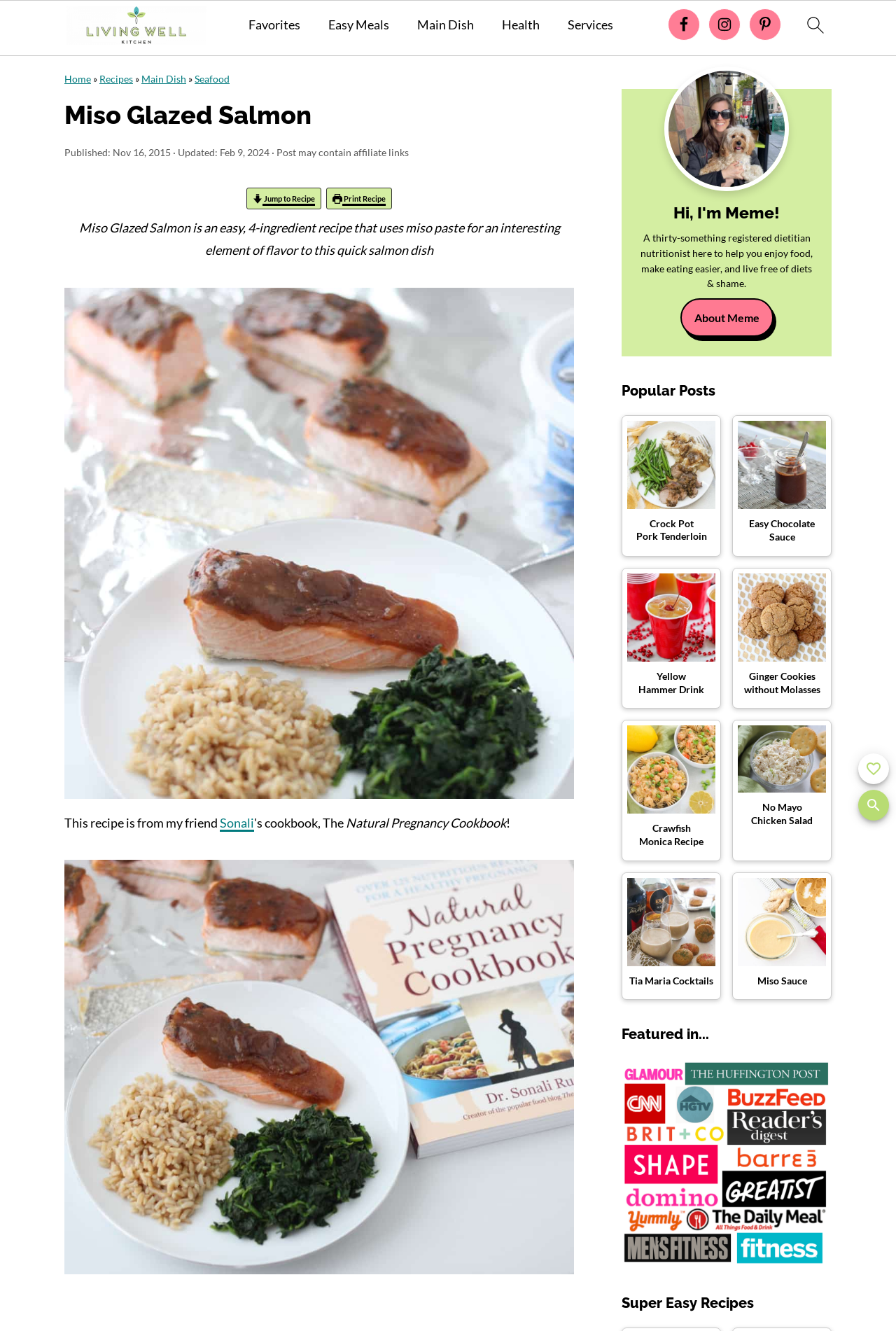Specify the bounding box coordinates of the area to click in order to follow the given instruction: "go to homepage."

[0.074, 0.005, 0.23, 0.038]